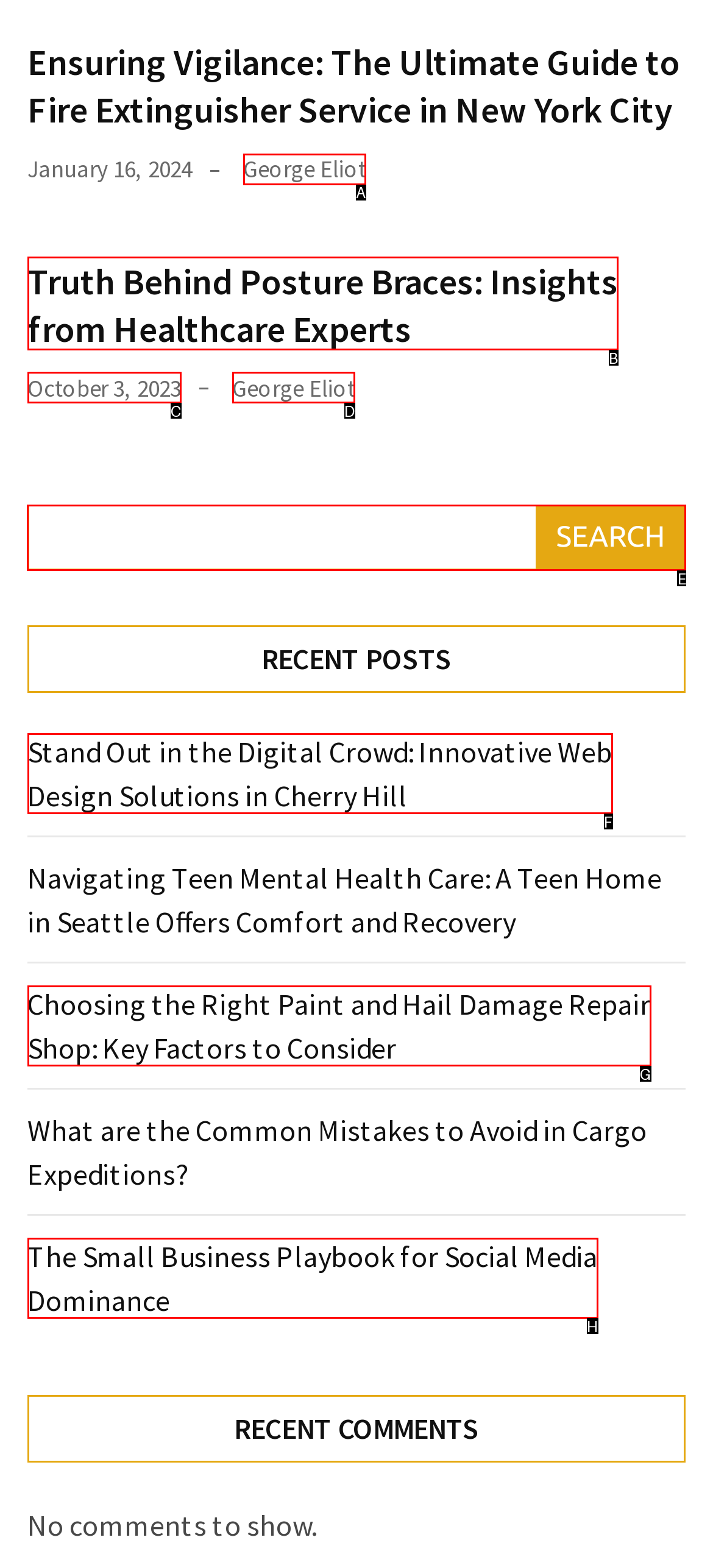Determine the letter of the element I should select to fulfill the following instruction: Search for something. Just provide the letter.

E